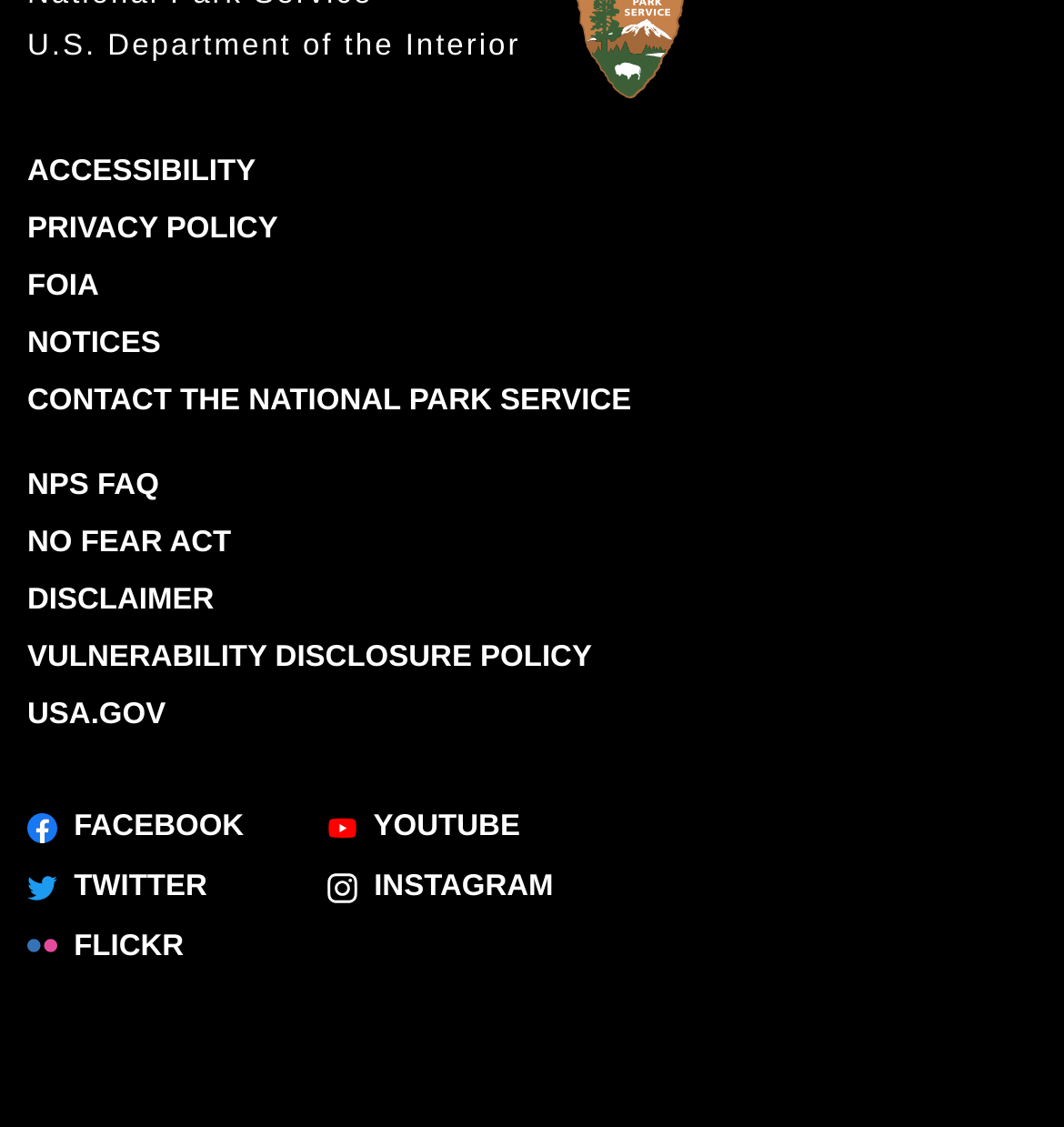Please locate the bounding box coordinates of the element that needs to be clicked to achieve the following instruction: "Follow on Facebook". The coordinates should be four float numbers between 0 and 1, i.e., [left, top, right, bottom].

[0.026, 0.72, 0.229, 0.749]